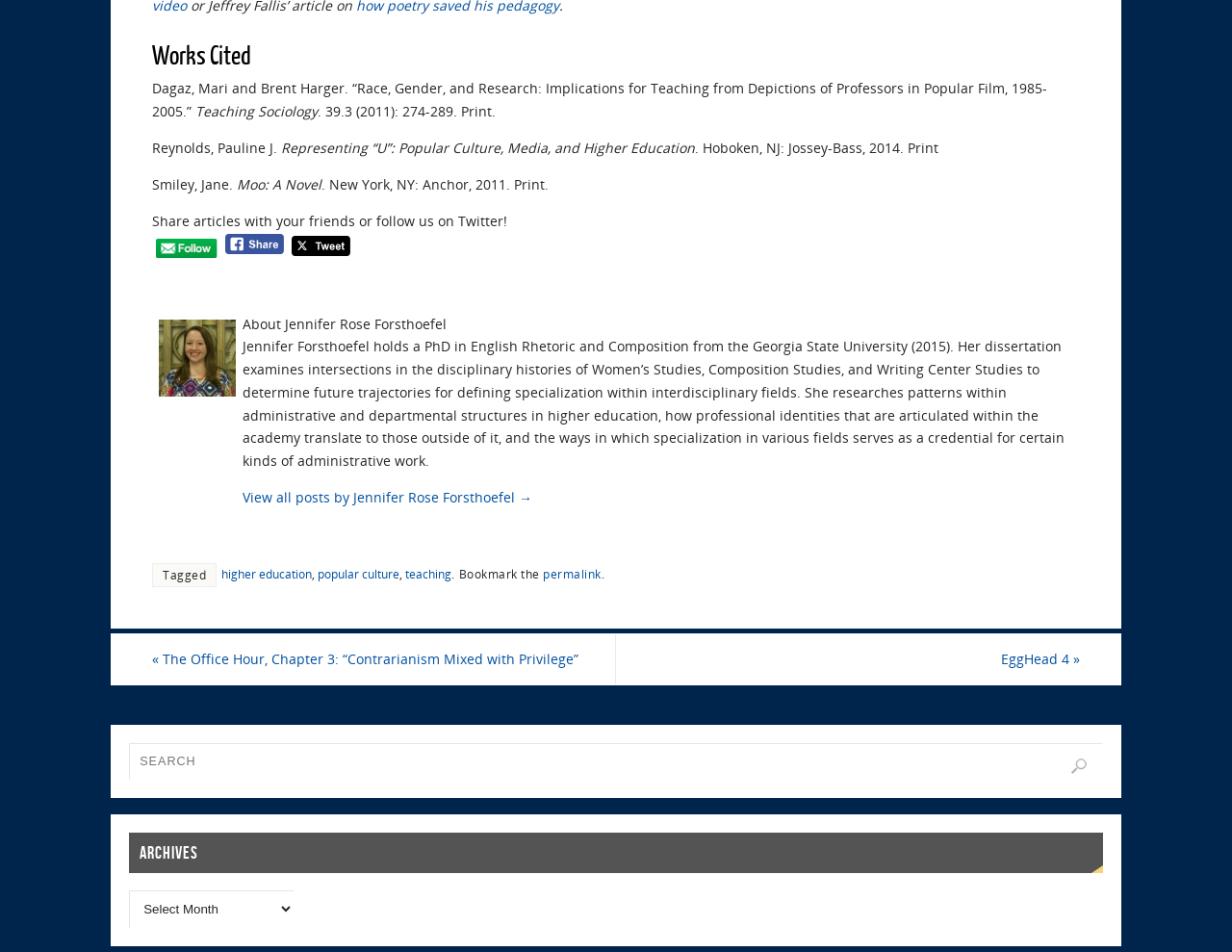Please locate the bounding box coordinates of the element that should be clicked to complete the given instruction: "Tweet".

[0.237, 0.248, 0.285, 0.274]